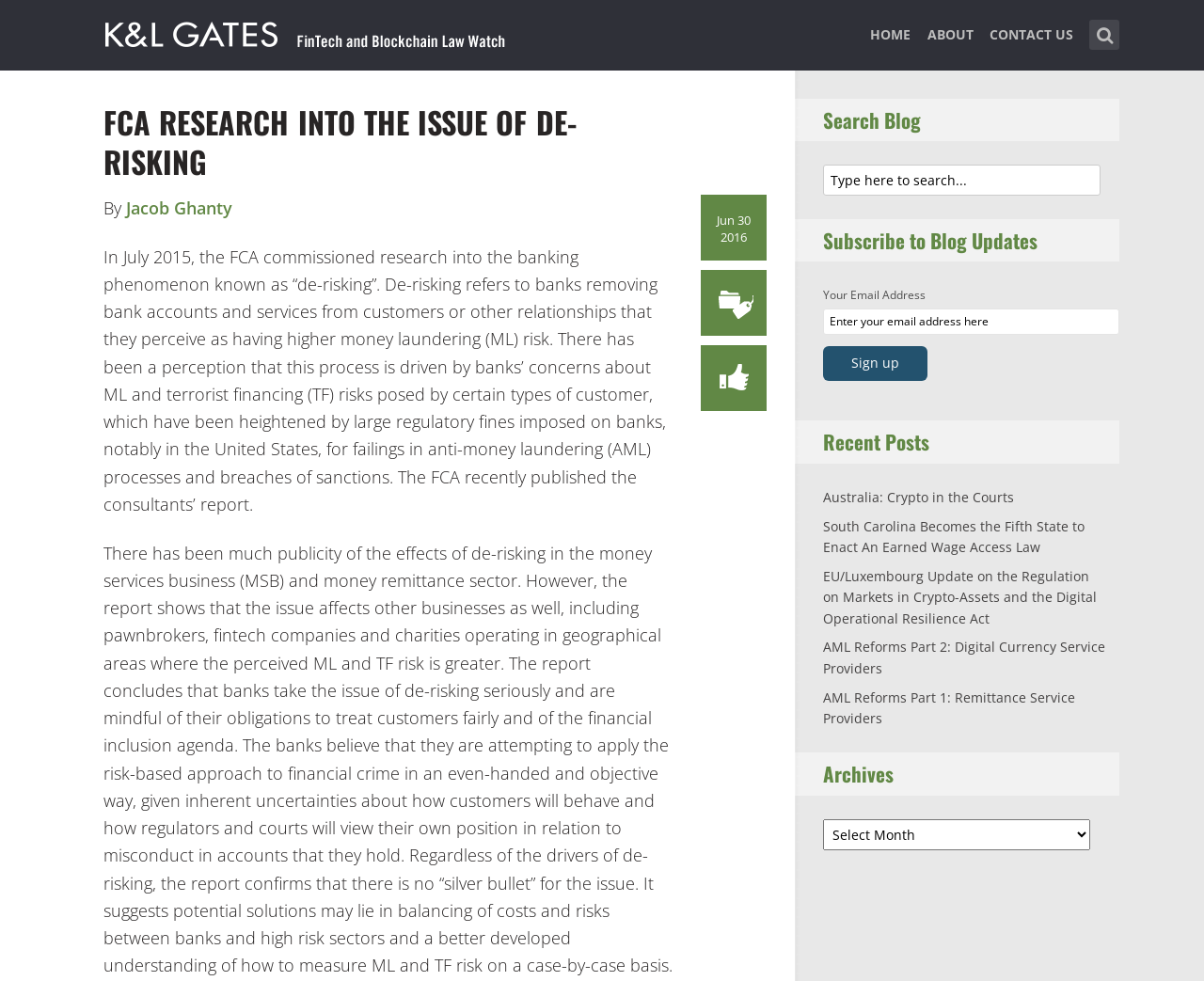For the following element description, predict the bounding box coordinates in the format (top-left x, top-left y, bottom-right x, bottom-right y). All values should be floating point numbers between 0 and 1. Description: title="FinTech and Blockchain Law Watch"

[0.086, 0.015, 0.422, 0.049]